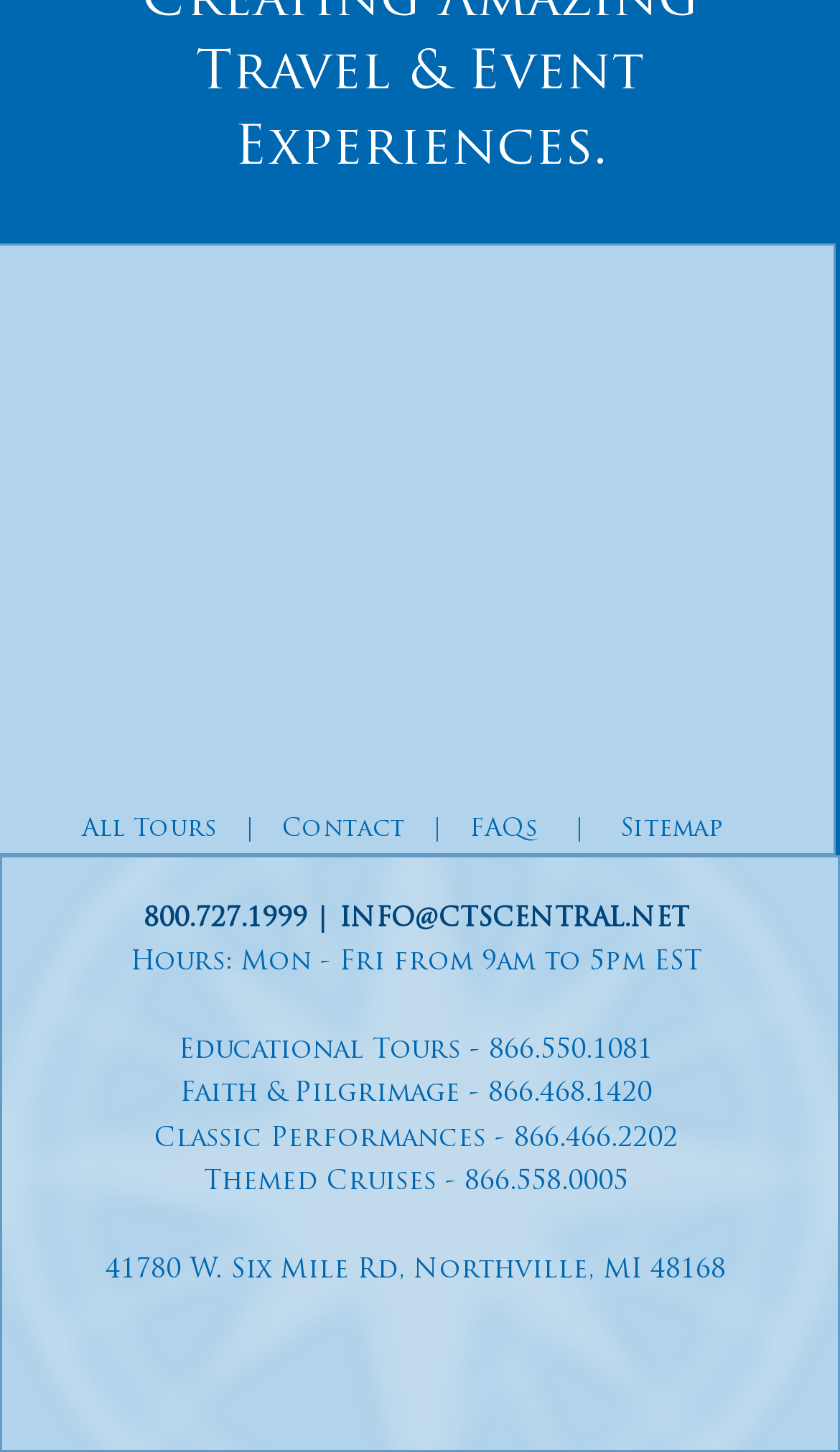How many types of tours are listed?
Using the details from the image, give an elaborate explanation to answer the question.

I counted the number of heading elements that contain tour-related text. There are four types of tours listed: 'Educational Tours', 'Faith & Pilgrimage', 'Classic Performances', and 'Themed Cruises'.